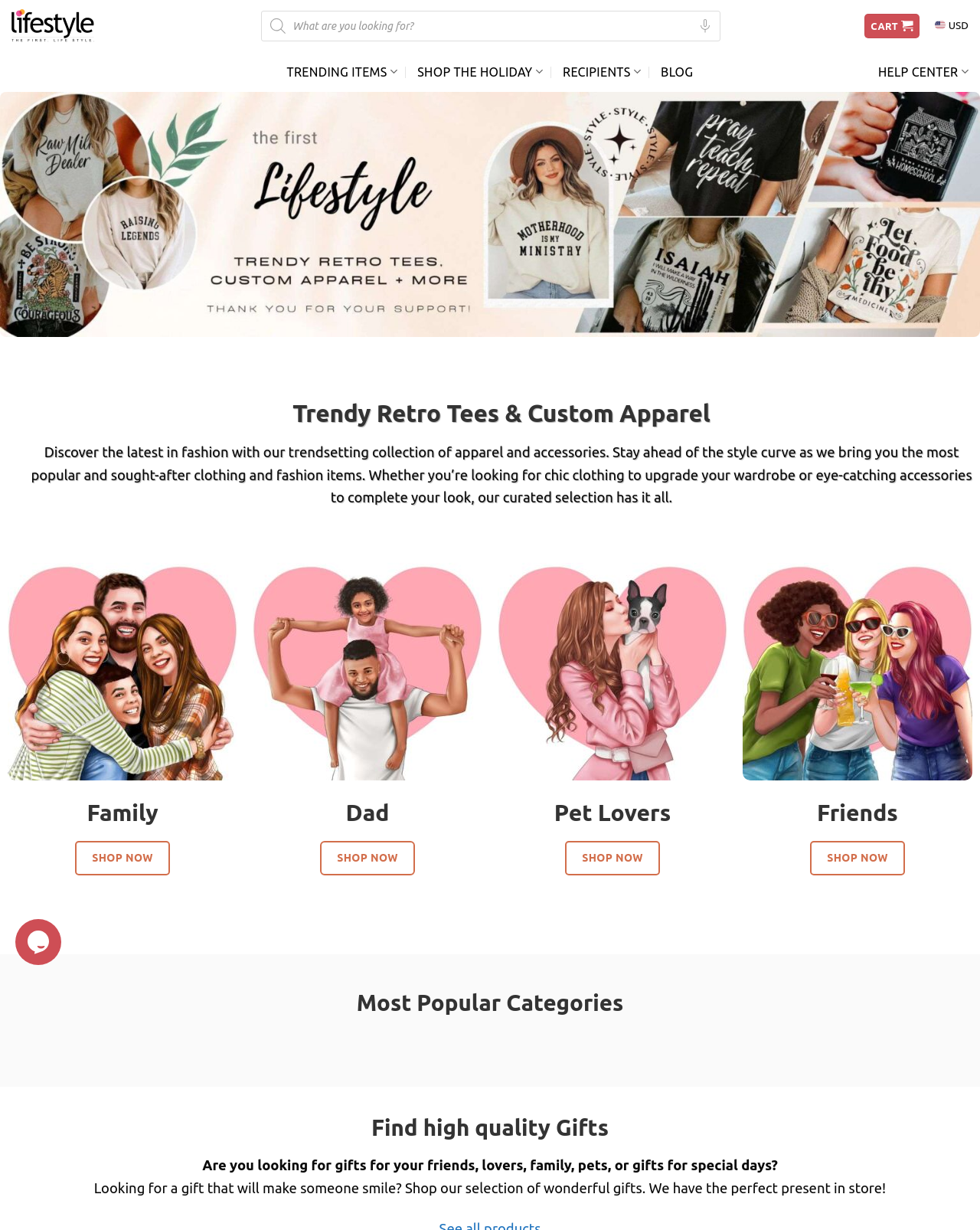Please identify the bounding box coordinates of the element I need to click to follow this instruction: "Read the blog".

[0.674, 0.042, 0.707, 0.075]